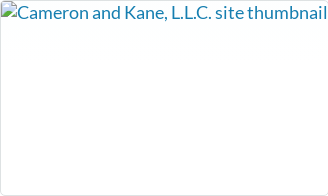What is the focus of Cameron and Kane's commitment?
Please give a detailed answer to the question using the information shown in the image.

The design of the thumbnail highlights the firm's branding, offering a professional and visually appealing representation that aligns with their commitment to legal excellence.